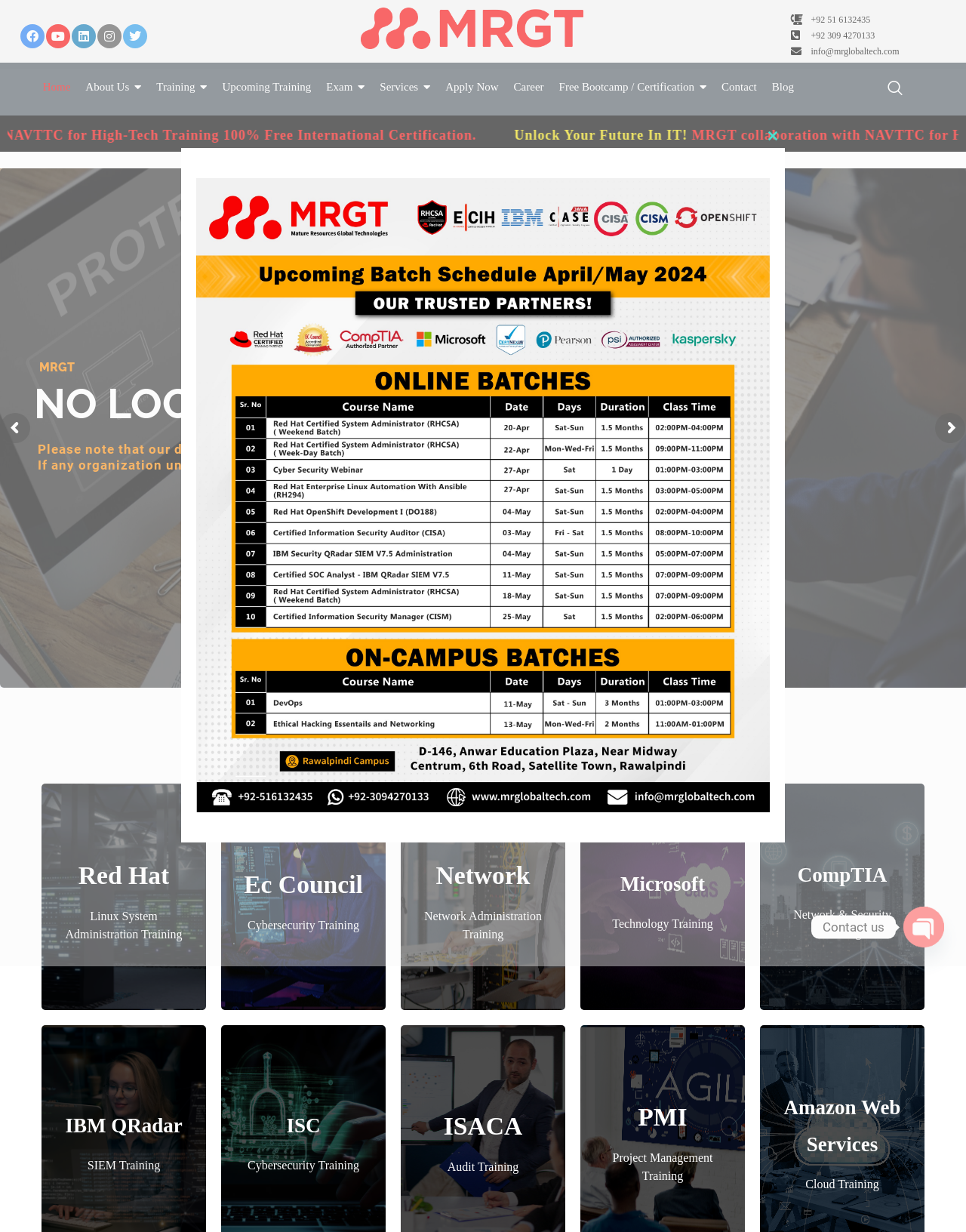Provide a one-word or one-phrase answer to the question:
What is the email address of MRGT?

info@mrglobaltech.com